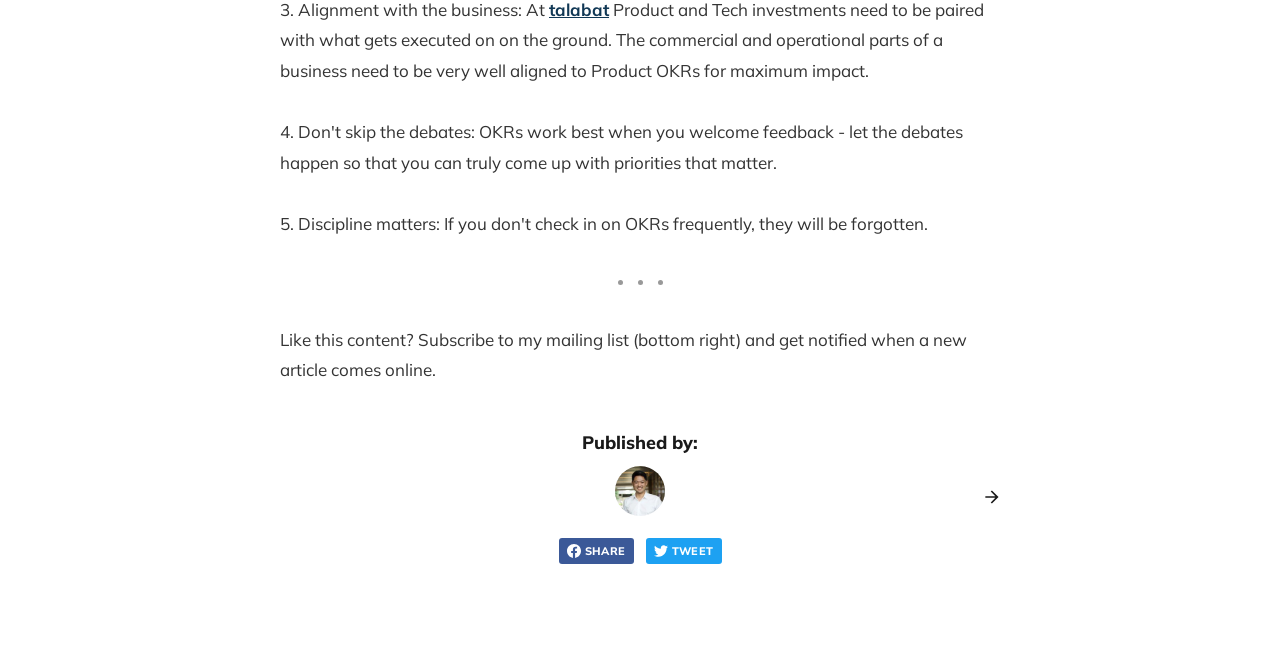Find the UI element described as: "Tweet" and predict its bounding box coordinates. Ensure the coordinates are four float numbers between 0 and 1, [left, top, right, bottom].

[0.504, 0.825, 0.564, 0.865]